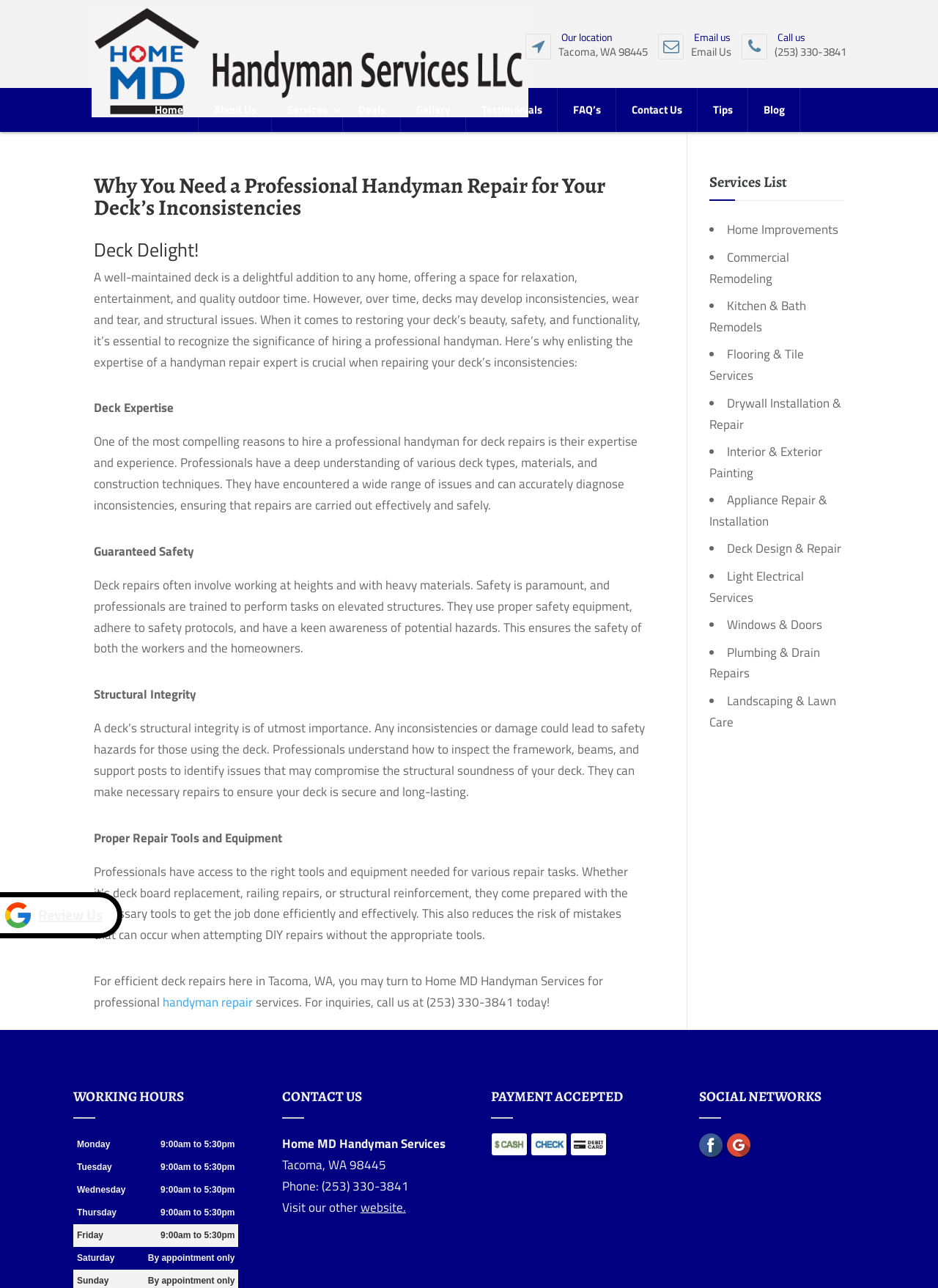What is the company name?
Look at the screenshot and provide an in-depth answer.

I found the company name by looking at the top-left corner of the webpage, where it says 'Home MD Handyman Services' in a prominent font.